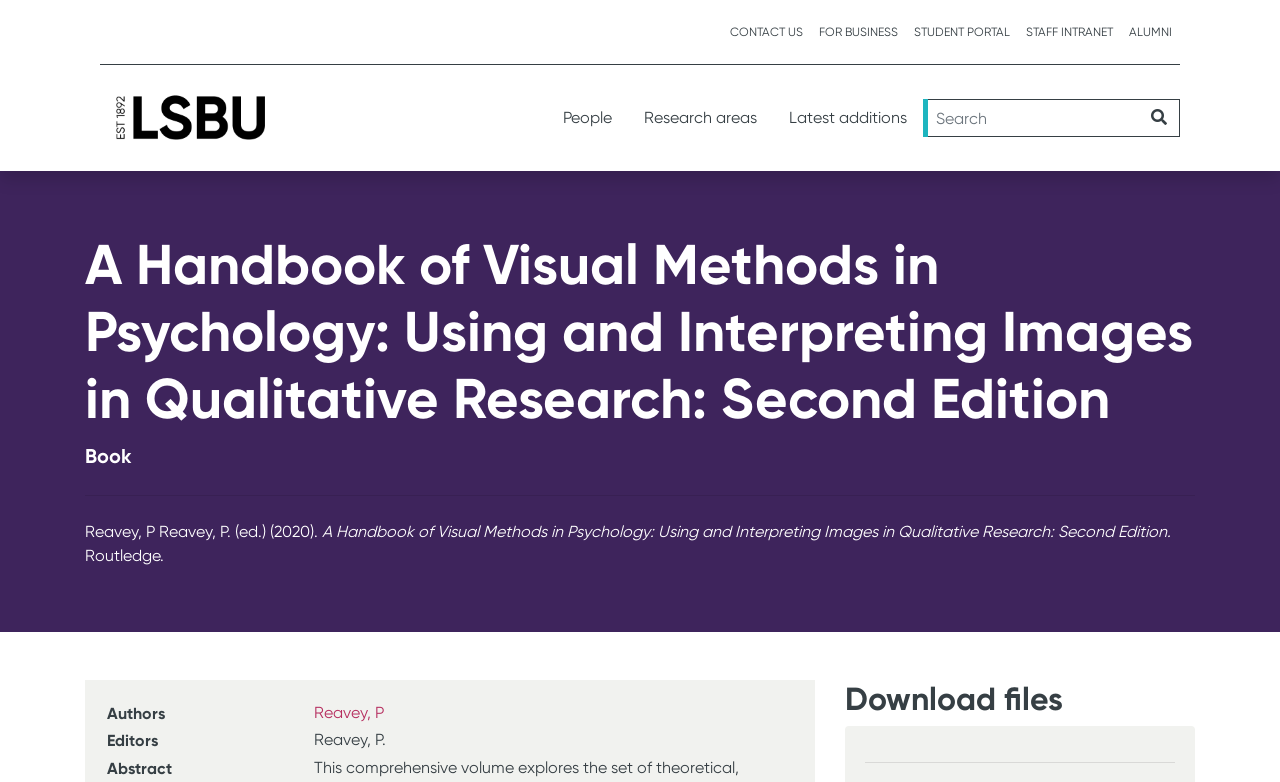Find the primary header on the webpage and provide its text.

A Handbook of Visual Methods in Psychology: Using and Interpreting Images in Qualitative Research: Second Edition